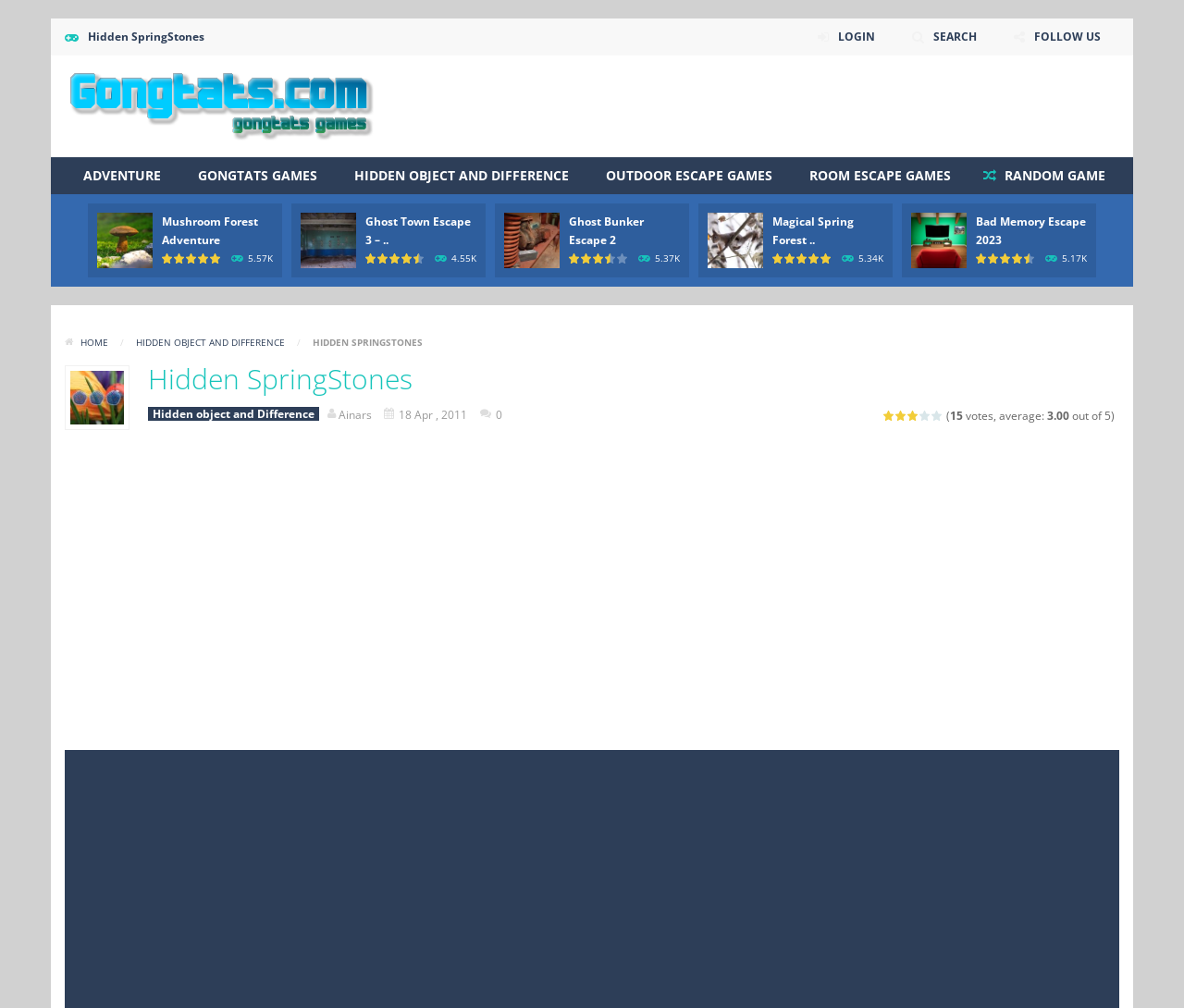Please determine the bounding box coordinates for the UI element described here. Use the format (top-left x, top-left y, bottom-right x, bottom-right y) with values bounded between 0 and 1: Mushroom Forest Adventure

[0.137, 0.212, 0.218, 0.246]